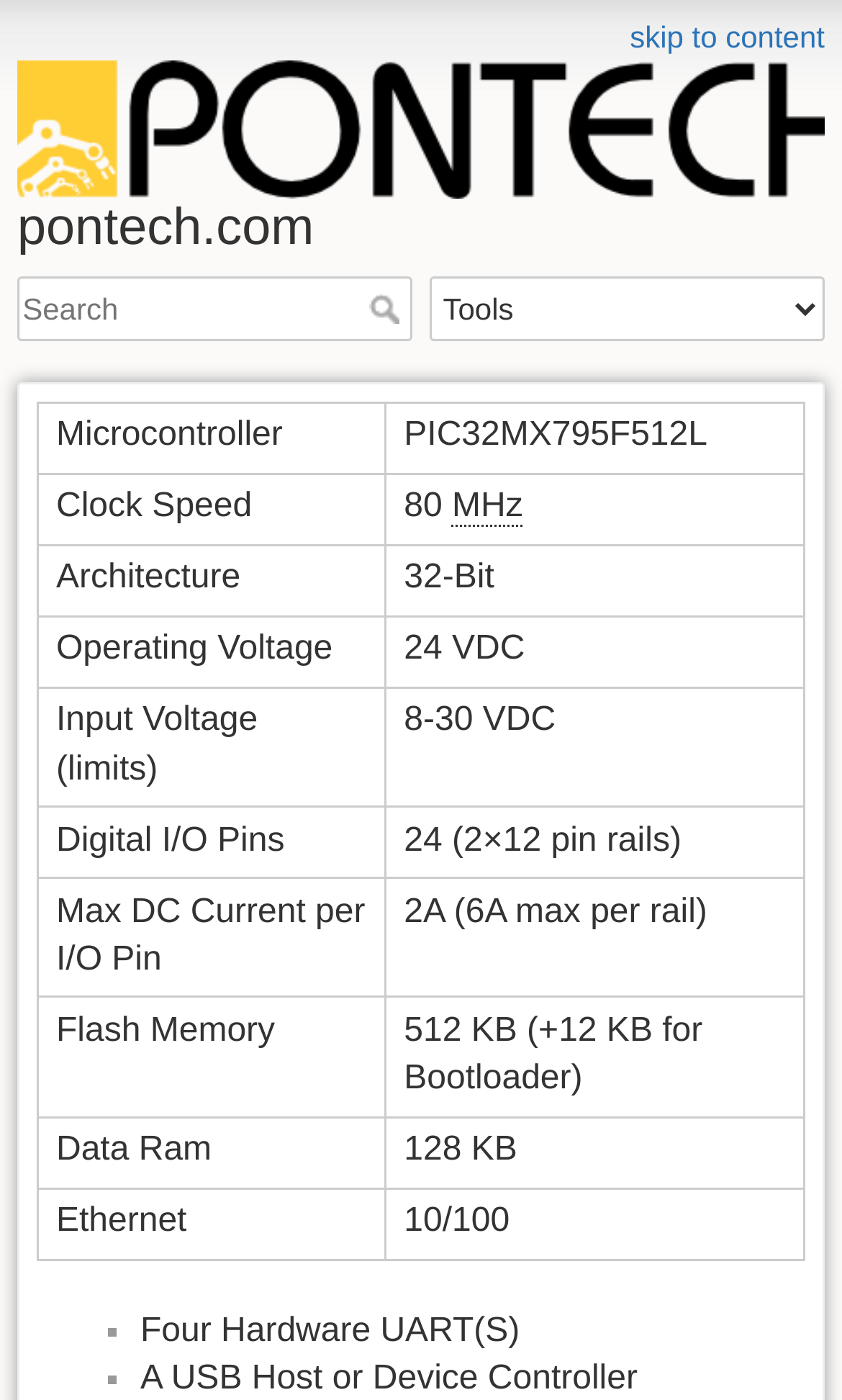What is the maximum DC current per I/O pin?
Carefully analyze the image and provide a thorough answer to the question.

The maximum DC current per I/O pin can be found in the table, in the row where the first column is 'Max DC Current per I/O Pin' and the second column is '2A (6A max per rail)'.